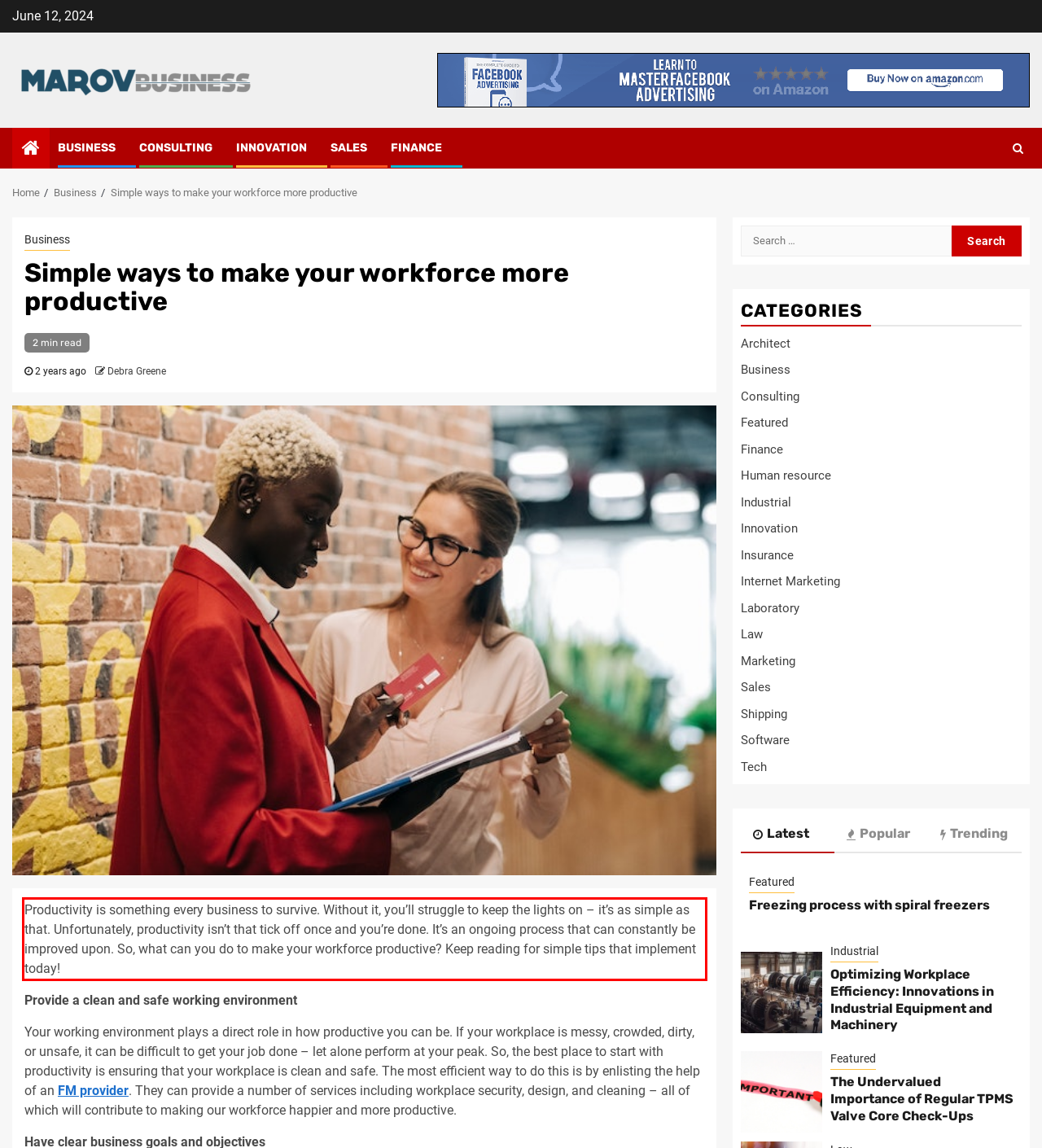Using the webpage screenshot, recognize and capture the text within the red bounding box.

Productivity is something every business to survive. Without it, you’ll struggle to keep the lights on – it’s as simple as that. Unfortunately, productivity isn’t that tick off once and you’re done. It’s an ongoing process that can constantly be improved upon. So, what can you do to make your workforce productive? Keep reading for simple tips that implement today!